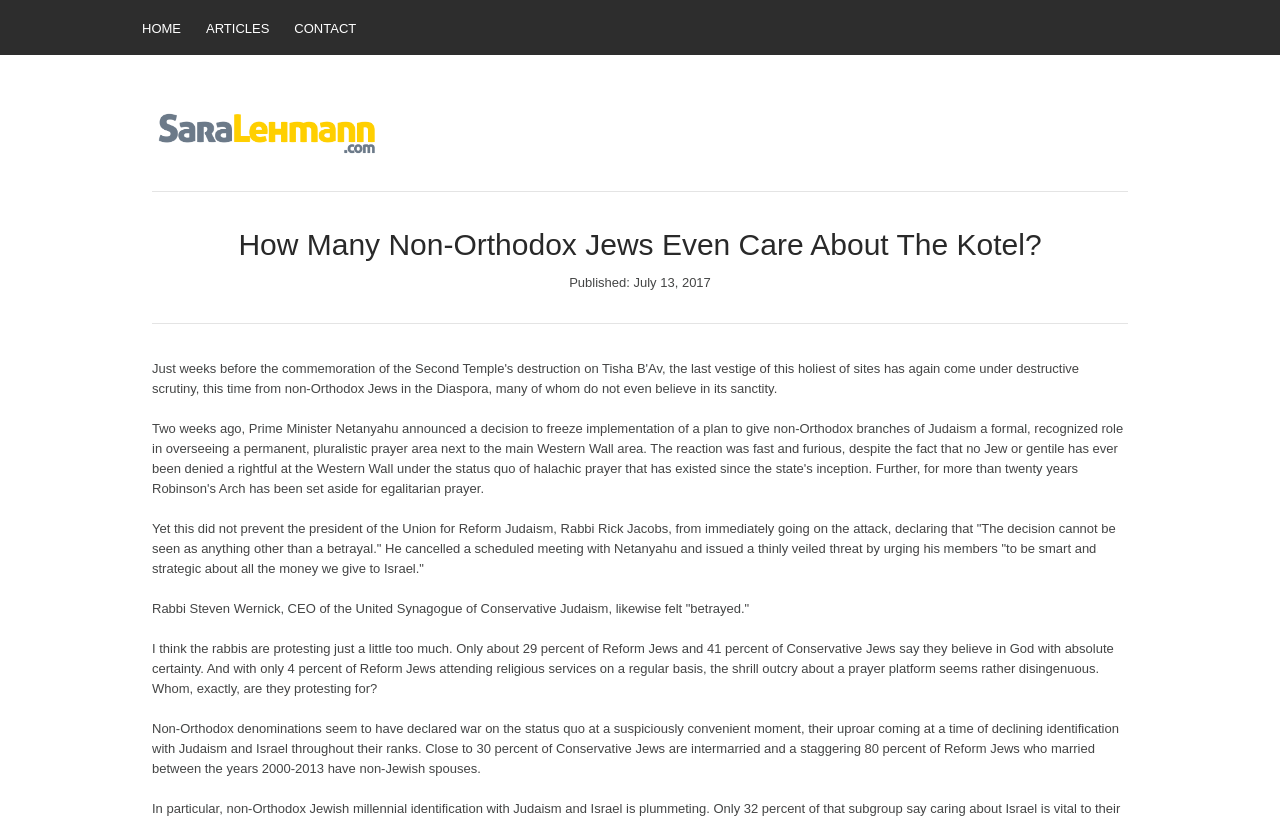Find the bounding box coordinates for the HTML element described in this sentence: "CONTACT". Provide the coordinates as four float numbers between 0 and 1, in the format [left, top, right, bottom].

[0.23, 0.001, 0.278, 0.068]